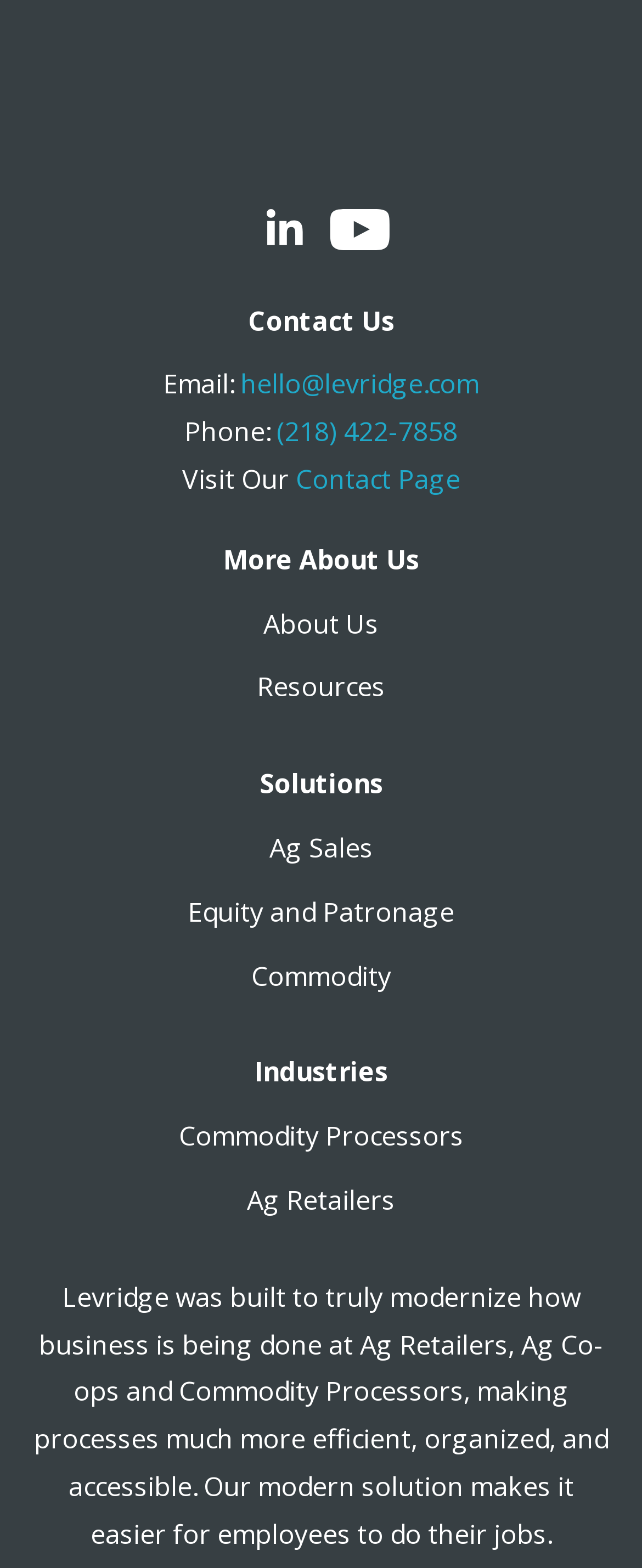How many social media links are there?
Refer to the image and give a detailed response to the question.

There are two social media links, one for LinkedIn and one for Youtube, which can be found at the top right corner of the webpage.